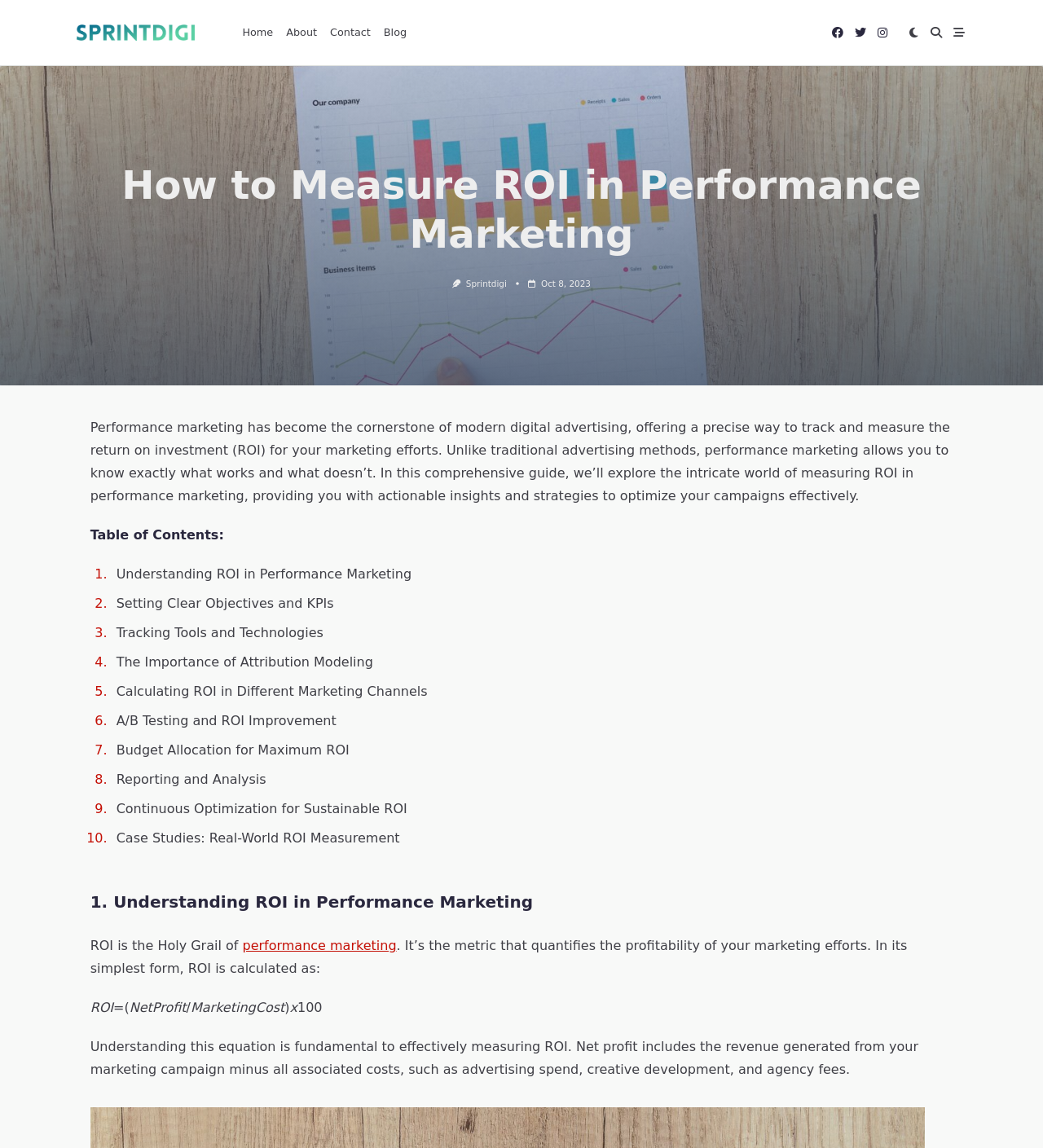Generate a thorough description of the webpage.

The webpage is about measuring ROI in performance marketing, with a focus on providing actionable insights and strategies to optimize campaigns effectively. At the top, there is a navigation bar with links to "Home", "About", "Contact", and "Blog". On the top-right corner, there are social media links and a search button.

Below the navigation bar, there is a heading that reads "How to Measure ROI in Performance Marketing" followed by a brief introduction to performance marketing and its benefits. To the right of the introduction, there is an image and a link to "Sprintdigi" with a date "Oct 8, 2023".

The main content of the webpage is divided into sections, starting with a table of contents that lists 10 topics related to measuring ROI in performance marketing. Each topic is a link that likely leads to a more detailed explanation. The topics include "Understanding ROI in Performance Marketing", "Setting Clear Objectives and KPIs", "Tracking Tools and Technologies", and so on.

The first topic, "Understanding ROI in Performance Marketing", is expanded below the table of contents. It explains that ROI is a crucial metric in performance marketing and provides a simple equation to calculate it. The equation is broken down into its components, including net profit and marketing cost, with a brief explanation of each.

Overall, the webpage appears to be a comprehensive guide to measuring ROI in performance marketing, with a clear and organized structure that makes it easy to navigate.